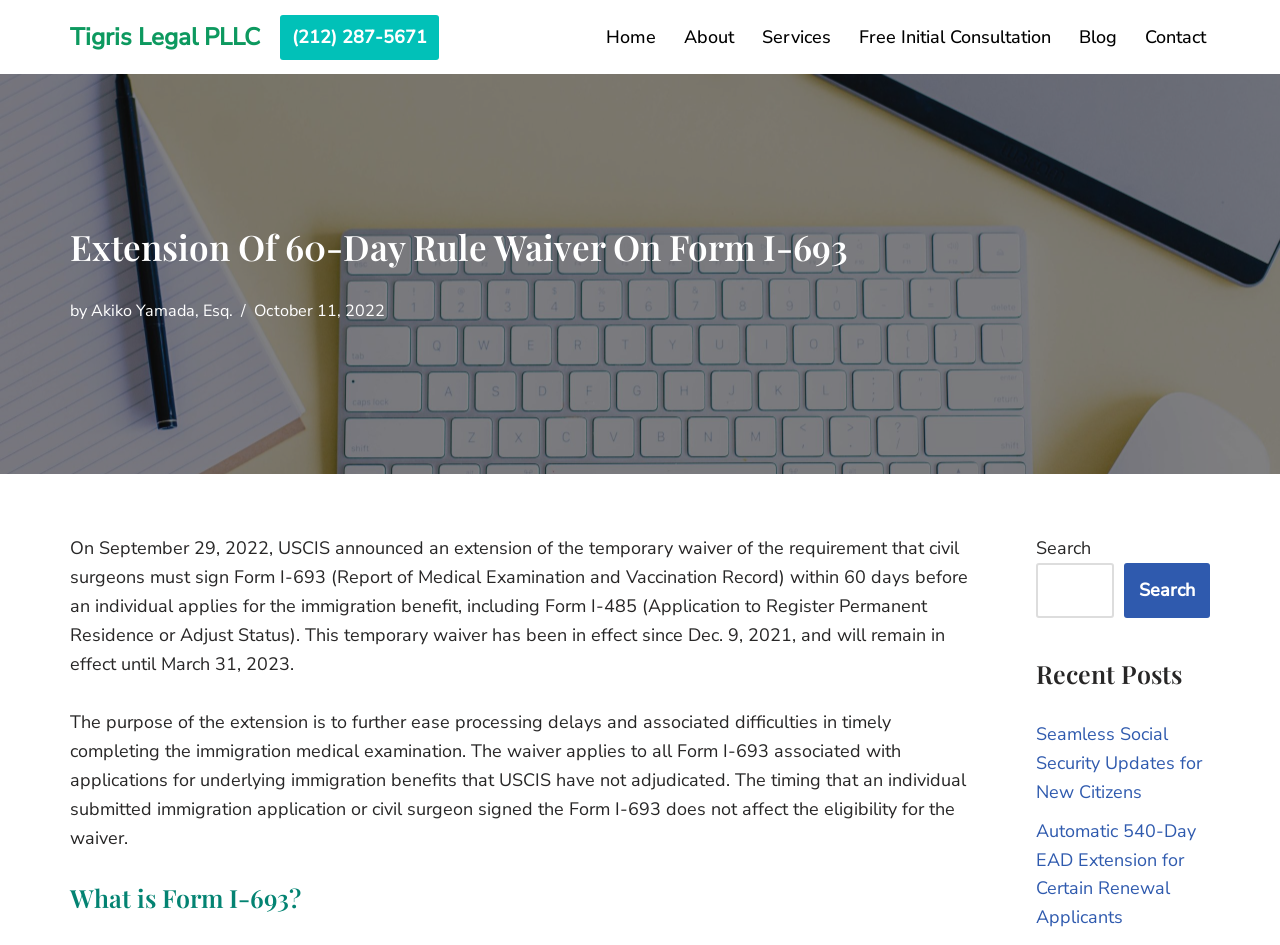Using the provided description (212) 287-5671, find the bounding box coordinates for the UI element. Provide the coordinates in (top-left x, top-left y, bottom-right x, bottom-right y) format, ensuring all values are between 0 and 1.

[0.219, 0.016, 0.343, 0.063]